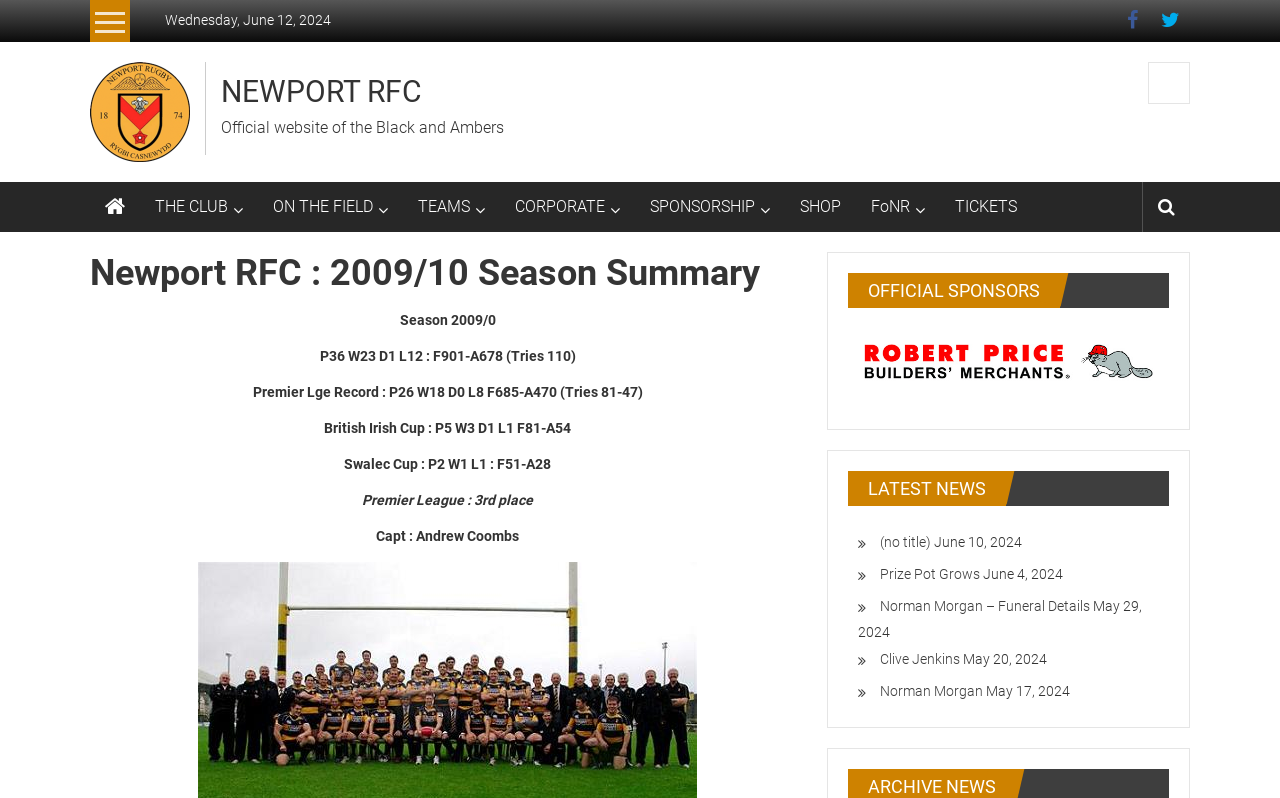Can you show the bounding box coordinates of the region to click on to complete the task described in the instruction: "View the sponsorship page"?

[0.508, 0.228, 0.59, 0.291]